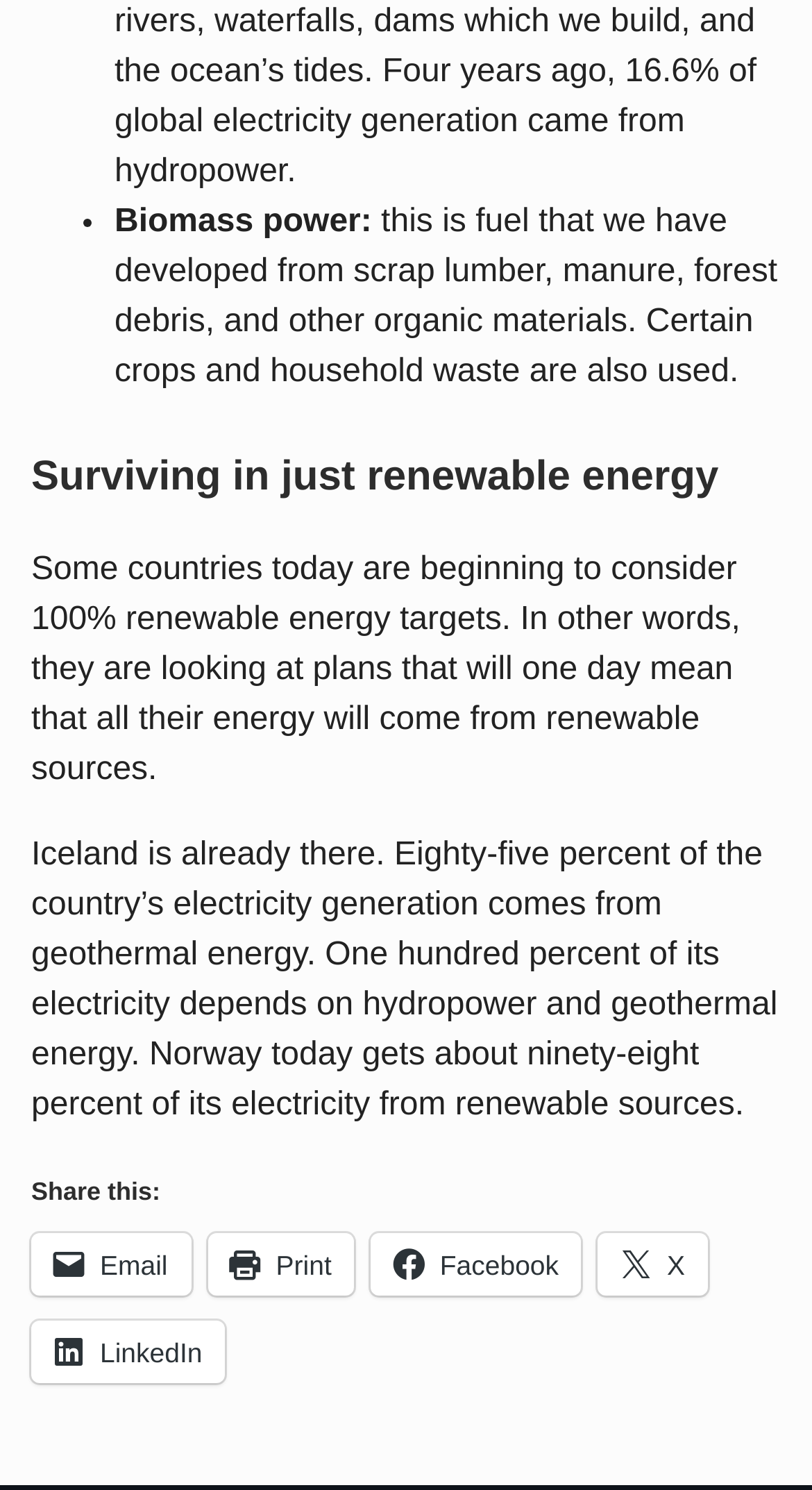Please respond to the question with a concise word or phrase:
What type of energy does Iceland use for electricity generation?

Geothermal energy